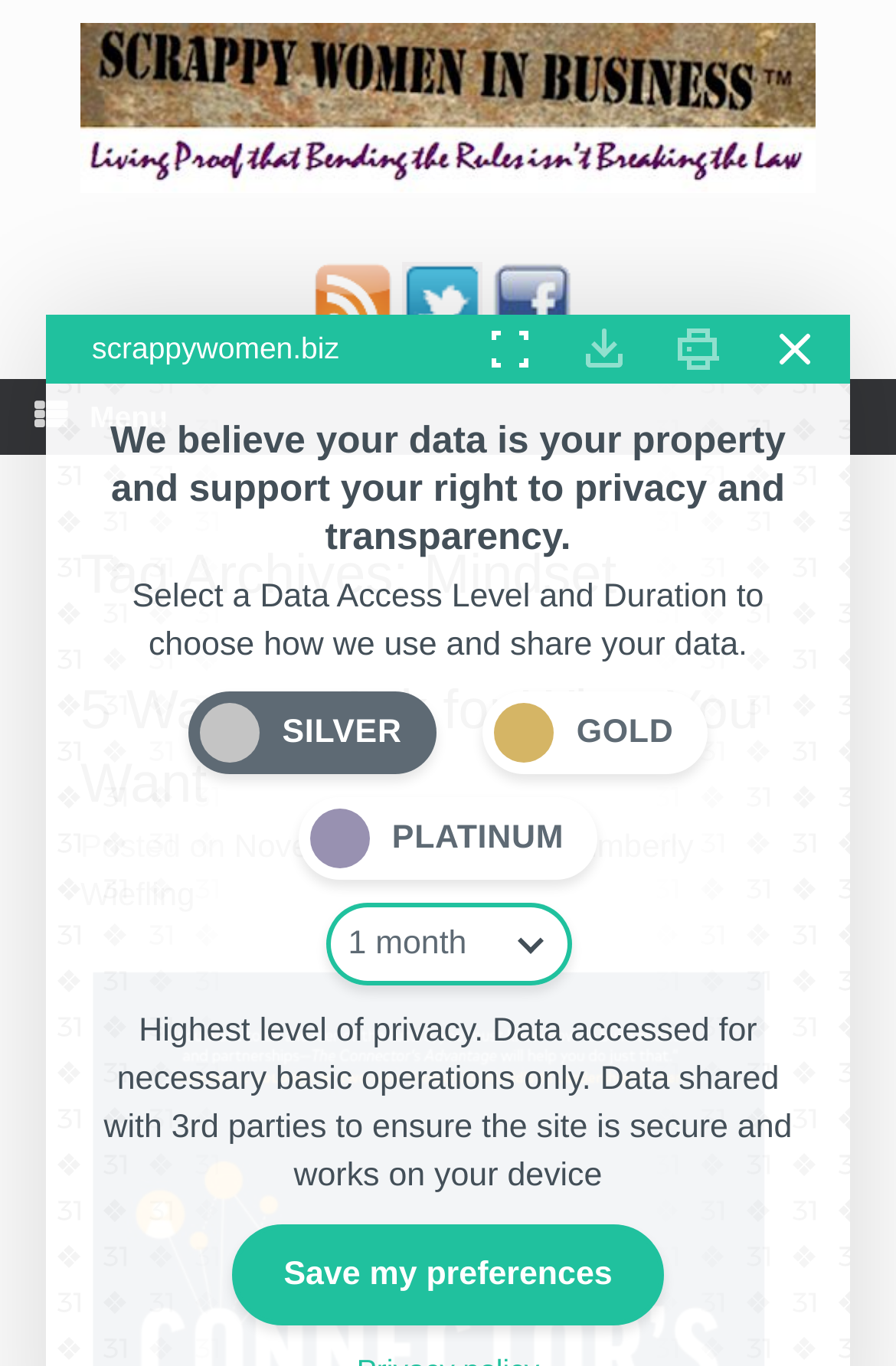Please specify the bounding box coordinates of the clickable region to carry out the following instruction: "Click on the Scrappy Women in Business Logo". The coordinates should be four float numbers between 0 and 1, in the format [left, top, right, bottom].

[0.09, 0.017, 0.91, 0.141]